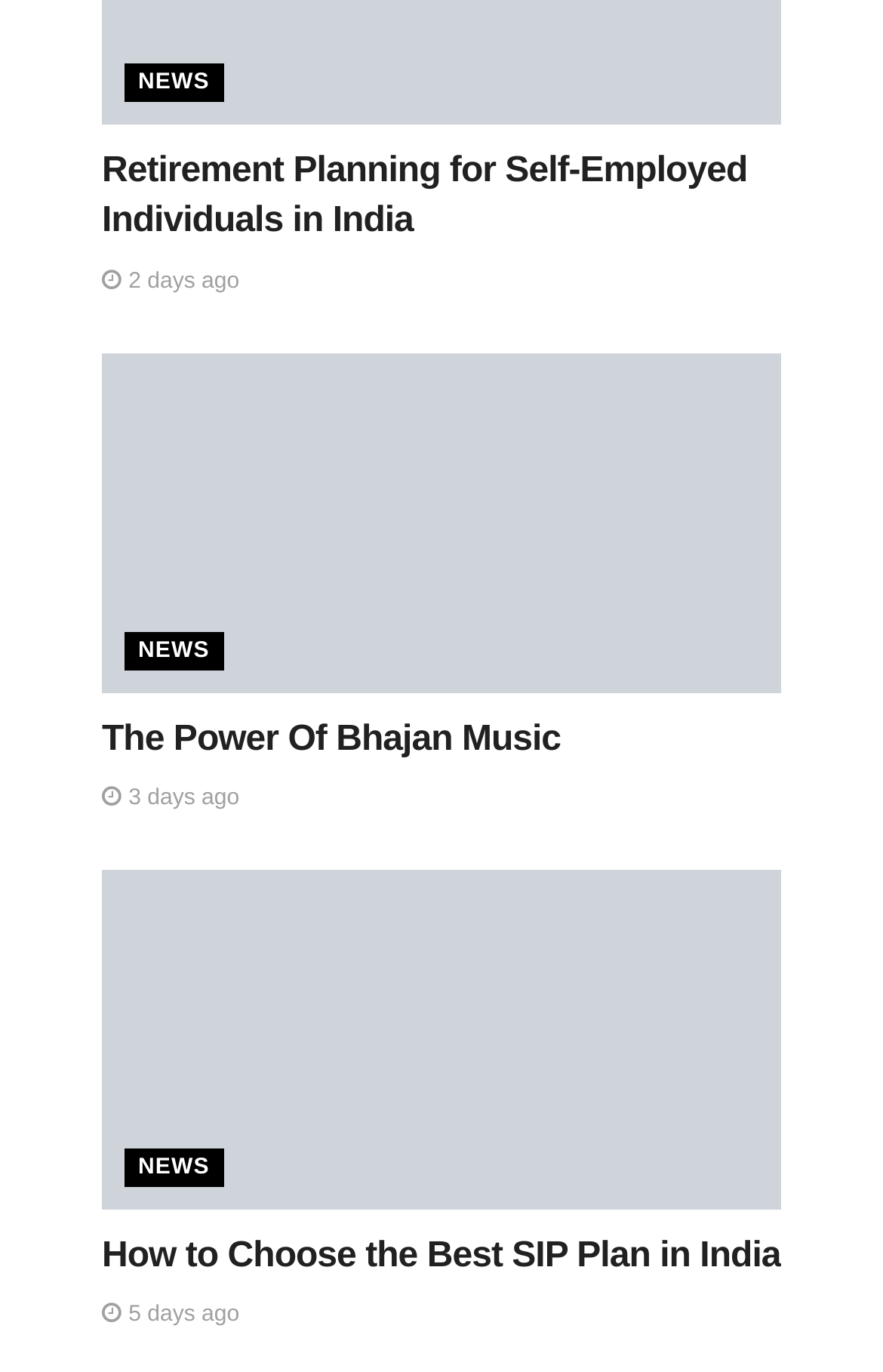Find the bounding box of the web element that fits this description: "5 days ago".

[0.115, 0.95, 0.271, 0.968]